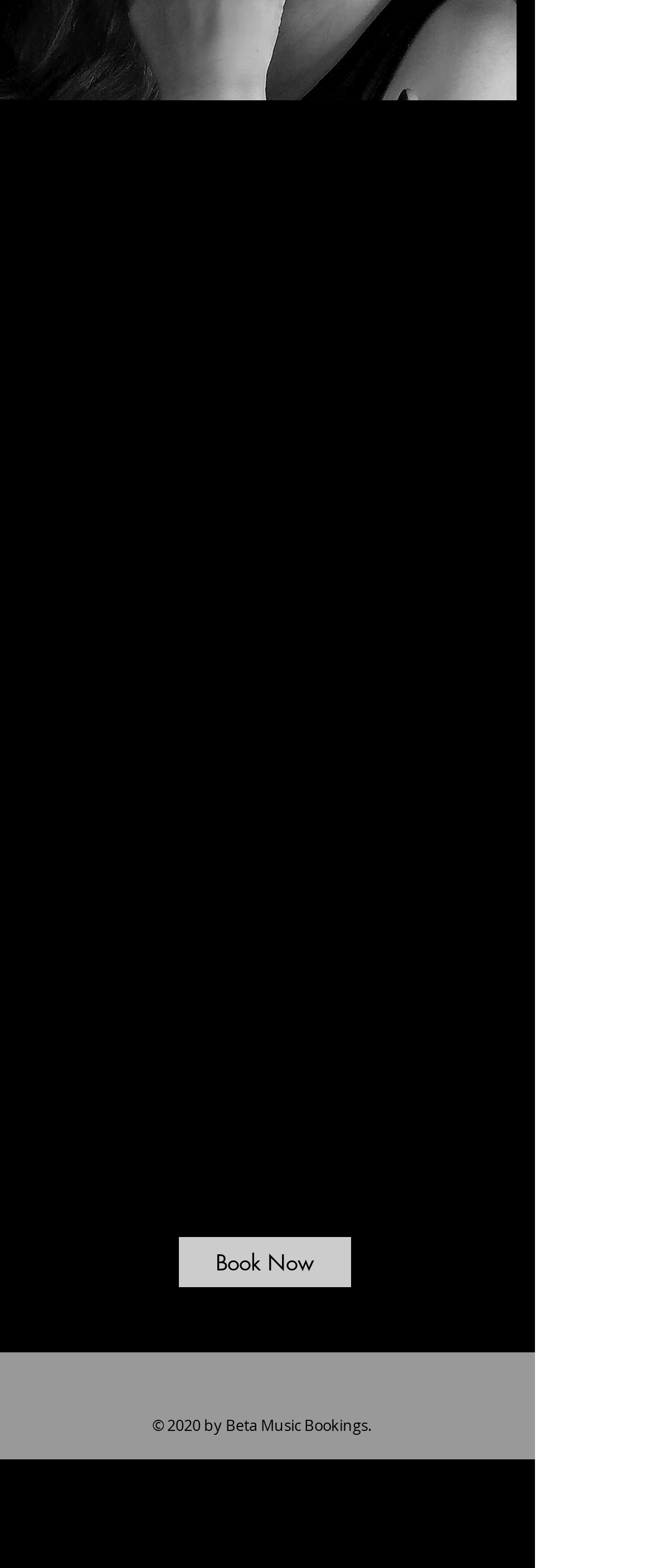Give a one-word or phrase response to the following question: Who is the owner of the webpage?

Beta Music Bookings